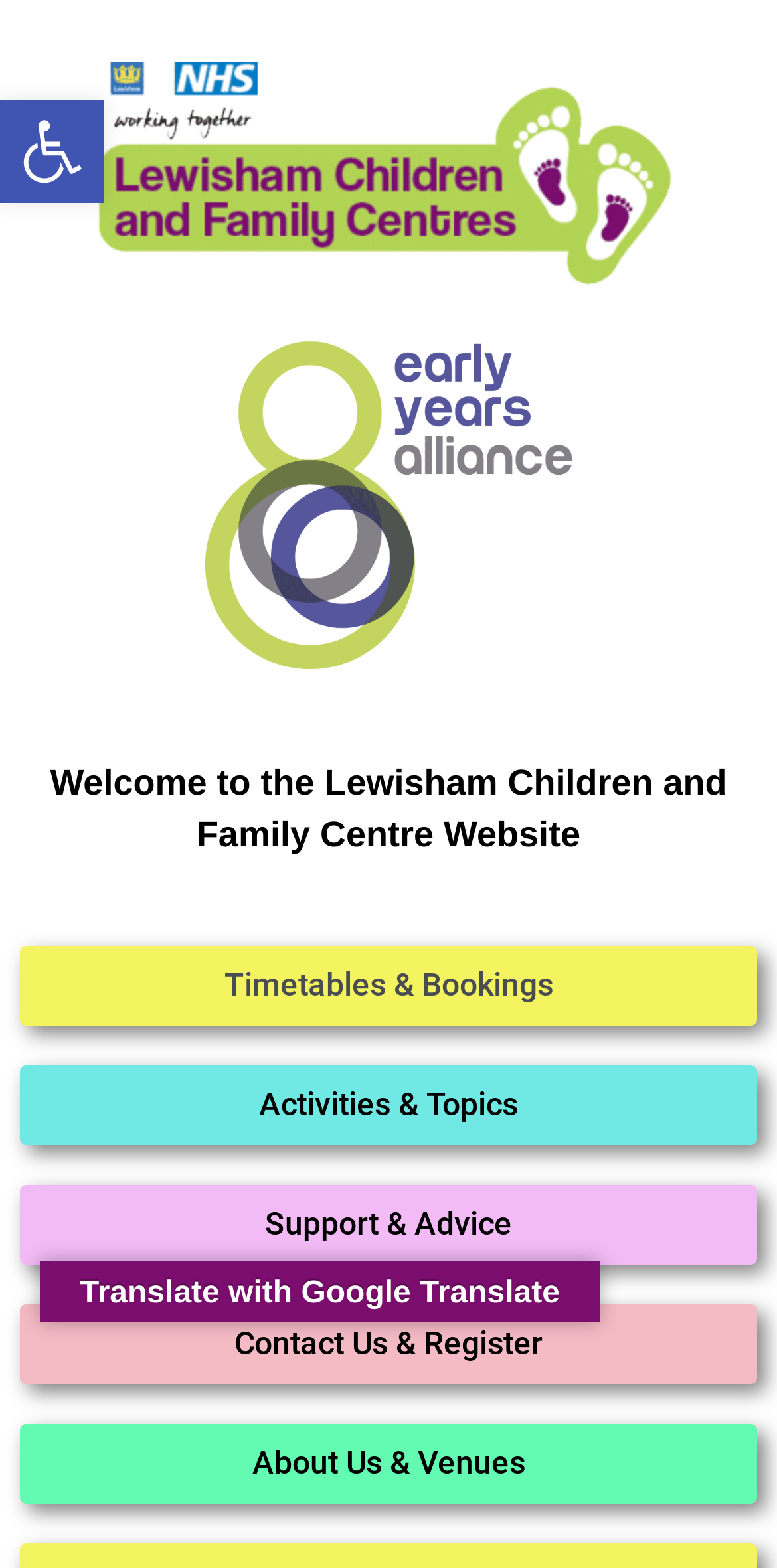Use a single word or phrase to answer the question:
What is the purpose of the button in the top-left corner?

Open toolbar Accessibility Tools